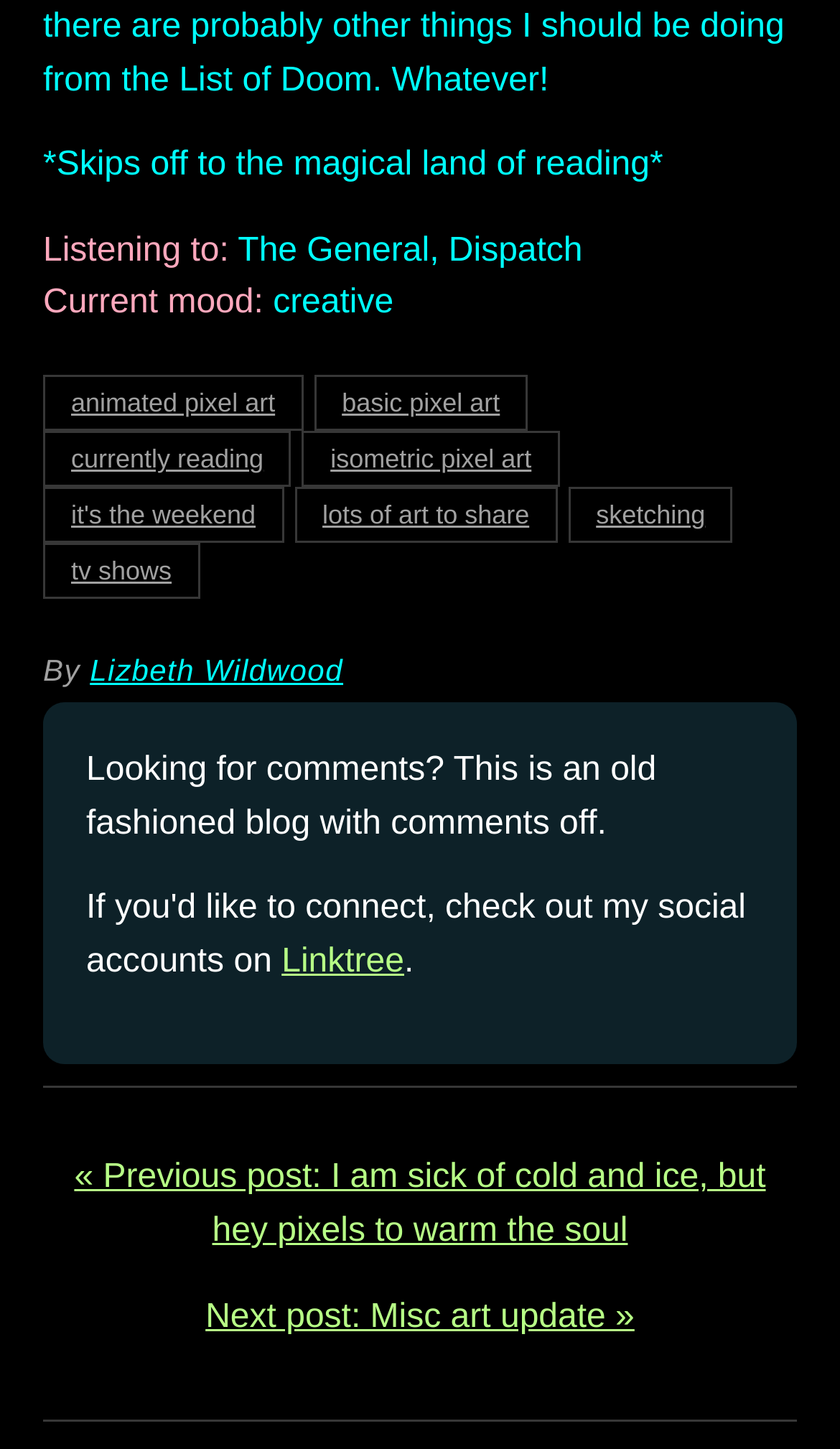With reference to the image, please provide a detailed answer to the following question: How many links are there in the footer?

I counted the number of links in the footer section, which includes 'animated pixel art', 'basic pixel art', 'currently reading', 'isometric pixel art', 'it's the weekend', 'lots of art to share', 'sketching', 'tv shows', and 'Lizbeth Wildwood', totaling 9 links.